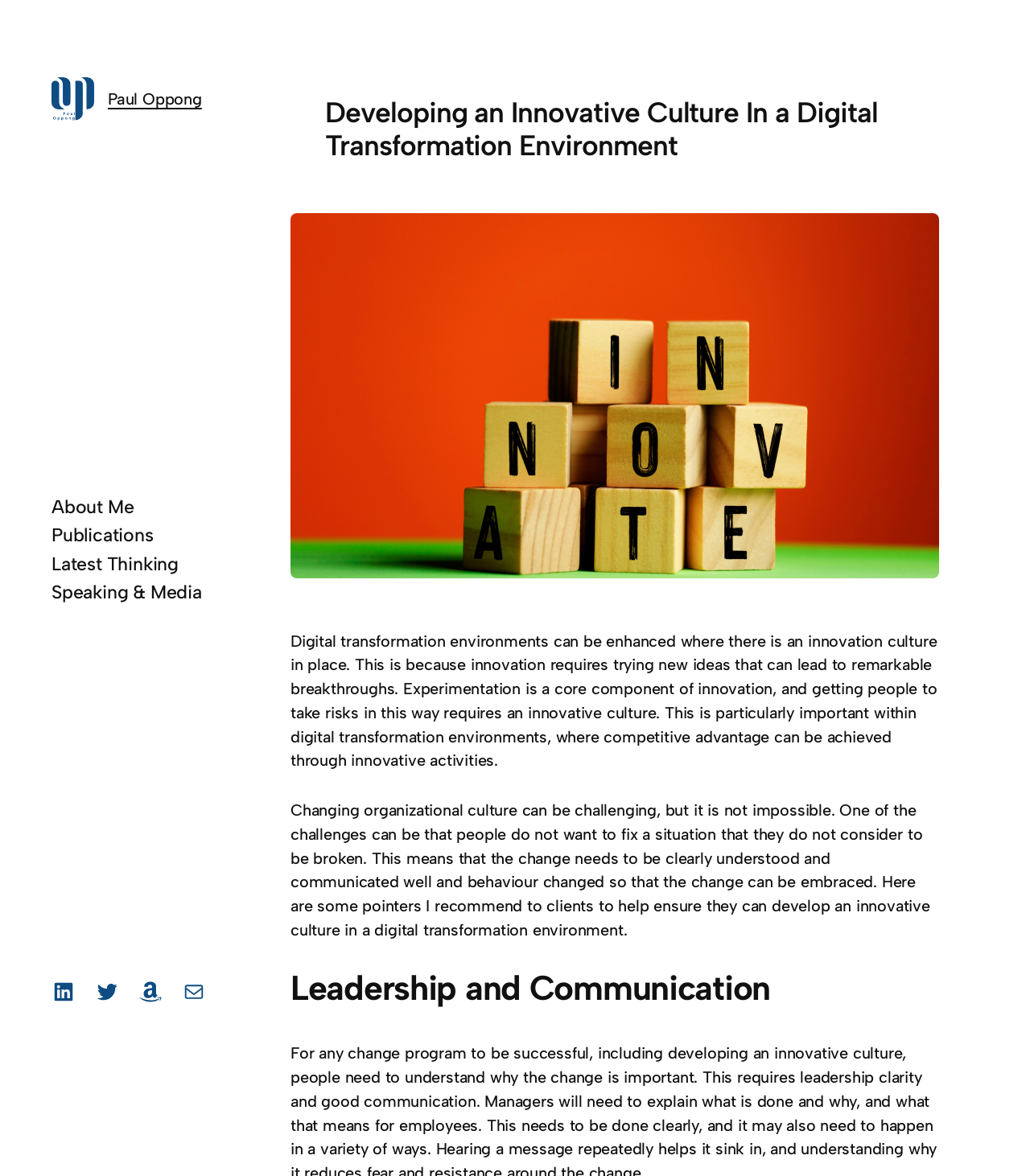Find the headline of the webpage and generate its text content.

Developing an Innovative Culture In a Digital Transformation Environment